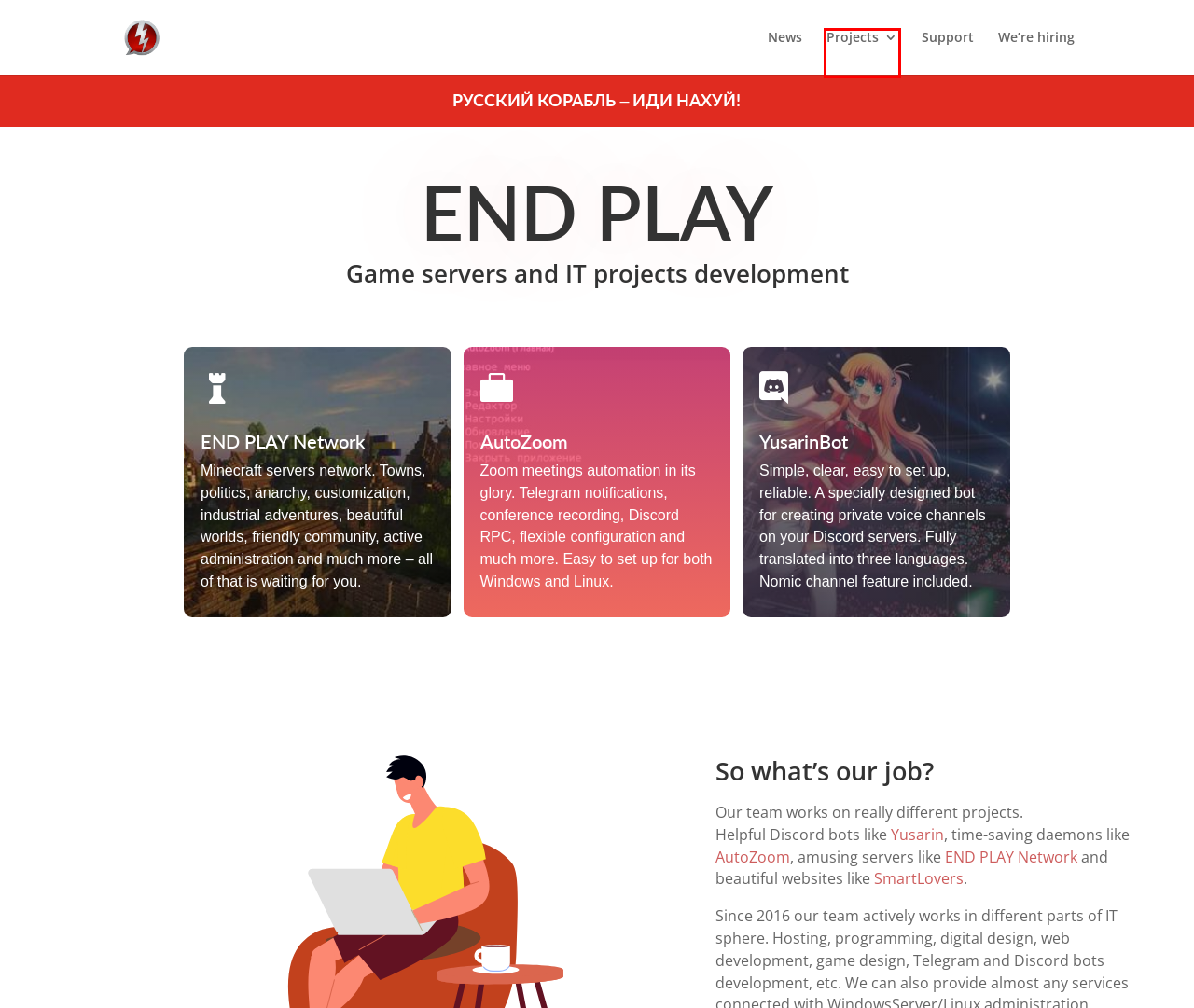You are looking at a screenshot of a webpage with a red bounding box around an element. Determine the best matching webpage description for the new webpage resulting from clicking the element in the red bounding box. Here are the descriptions:
A. Projects • END PLAY Studio
B. Home - SmartLovers
C. We're hiring • END PLAY Studio
D. AutoZoom • Meetings automation in its glory
E. END PLAY Studio status
F. YusarinBot • Great solution for private Discord voice channels
G. Blocked in list of countries • END PLAY Studio
H. News Archives • END PLAY Studio

A